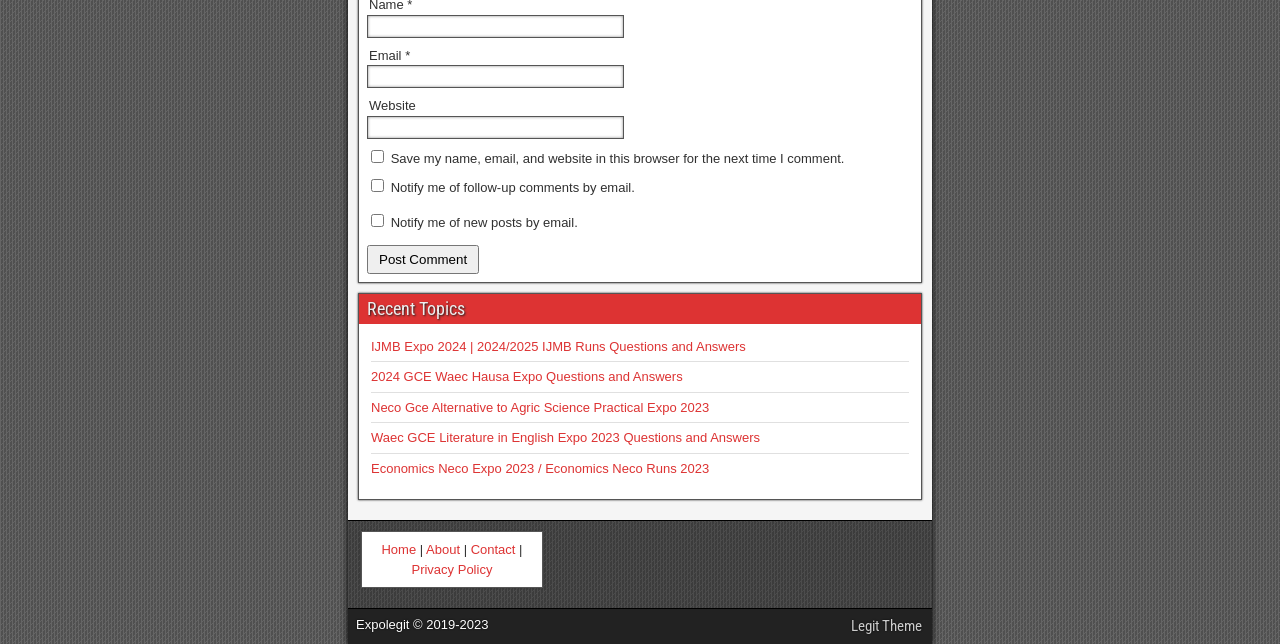Find the bounding box coordinates of the clickable area that will achieve the following instruction: "Click the 'Post Comment' button".

[0.287, 0.381, 0.374, 0.426]